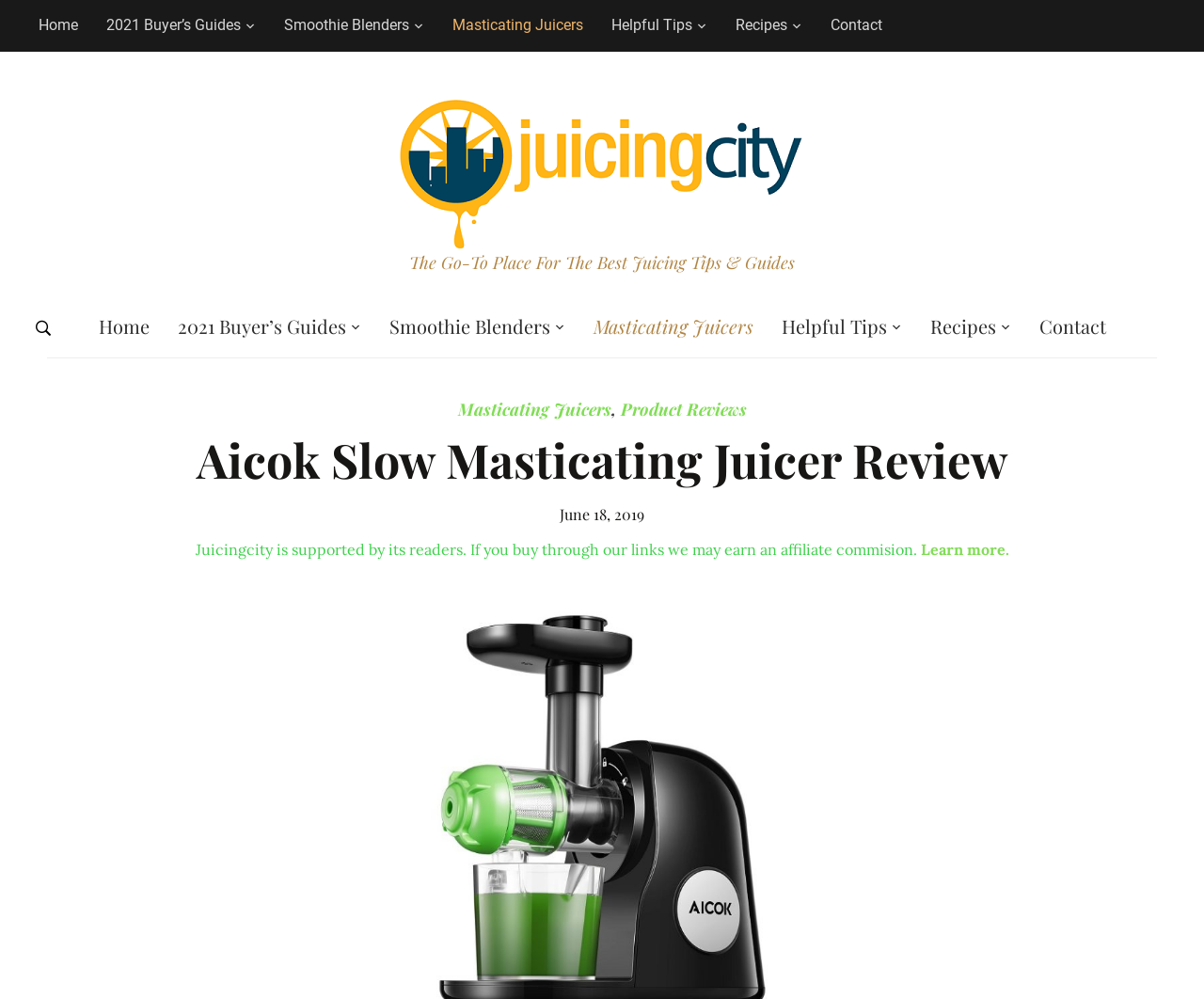What is the name of the website?
Give a detailed explanation using the information visible in the image.

I looked at the top-left corner of the webpage and found the logo with the text 'Juicing City'. This is likely the name of the website.